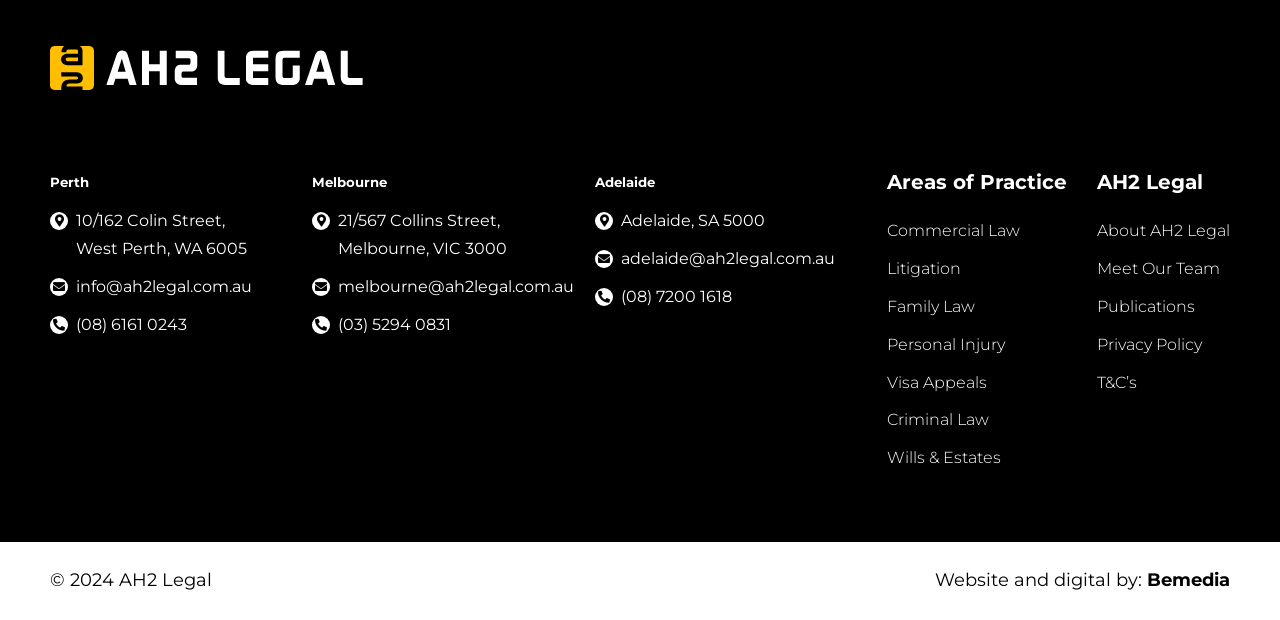Locate the bounding box of the UI element with the following description: "(08) 6161 0243".

[0.059, 0.508, 0.146, 0.538]